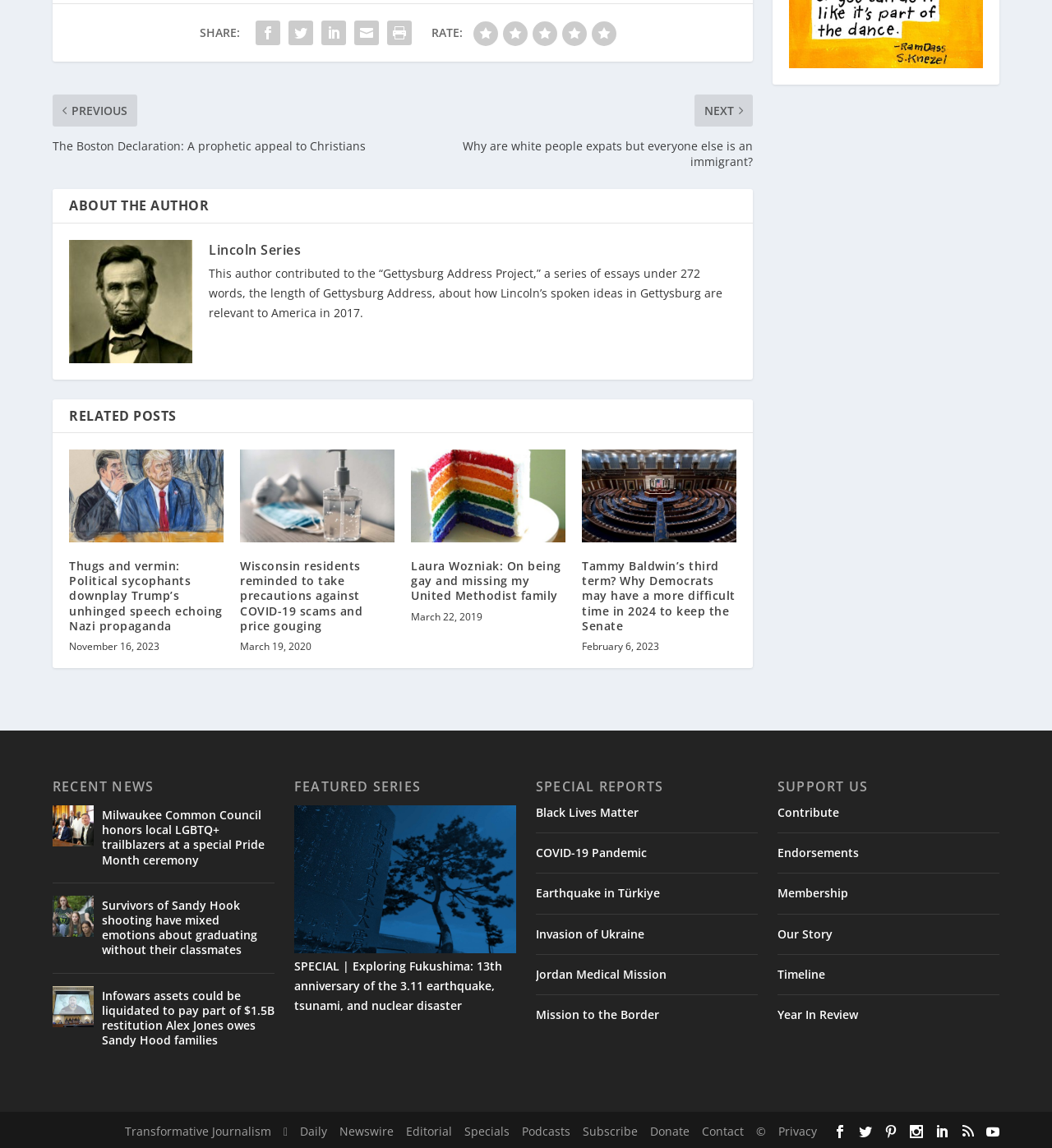Using the given element description, provide the bounding box coordinates (top-left x, top-left y, bottom-right x, bottom-right y) for the corresponding UI element in the screenshot: Mission to the Border

[0.509, 0.877, 0.627, 0.891]